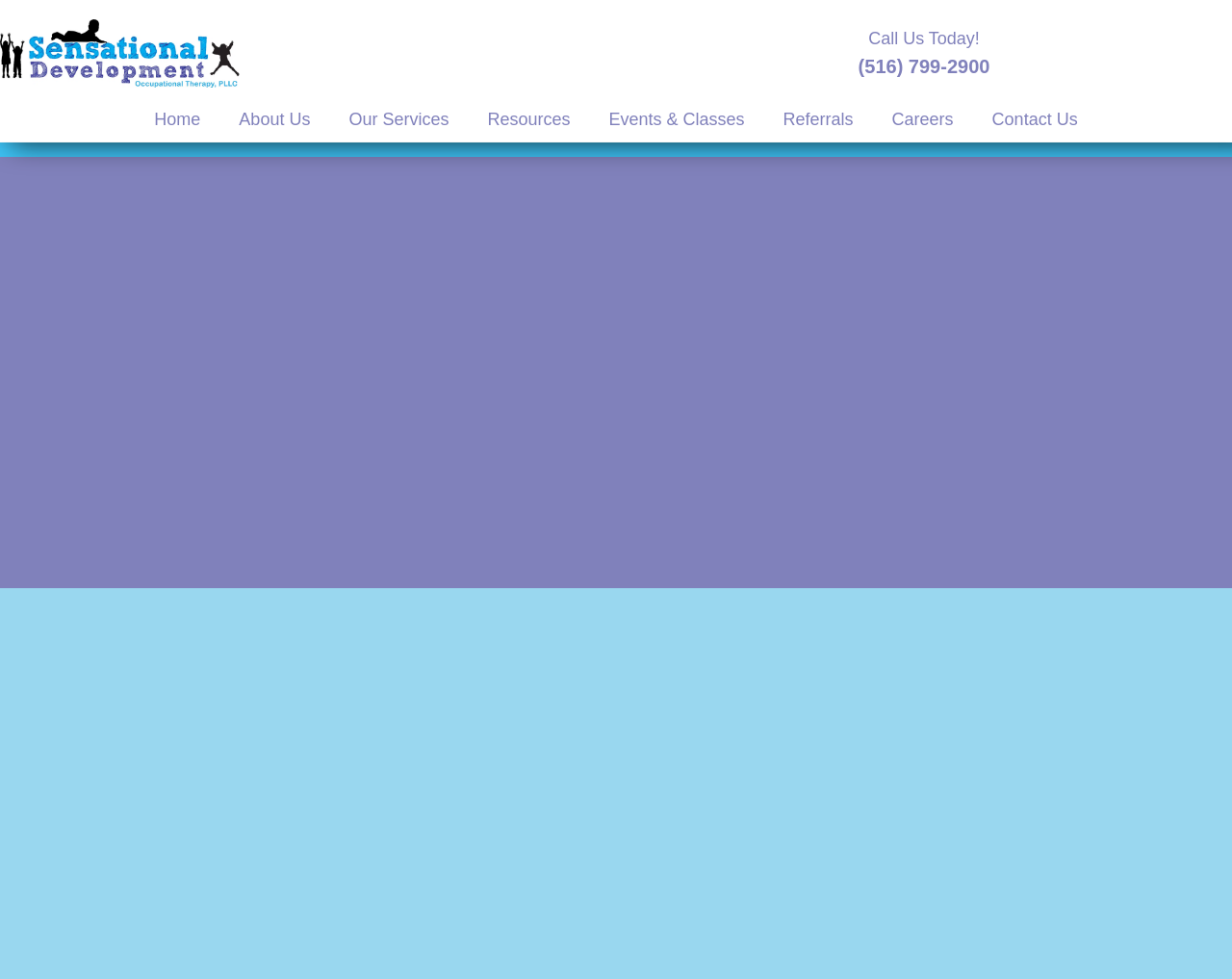Predict the bounding box of the UI element that fits this description: "Events & Classes".

[0.479, 0.099, 0.62, 0.144]